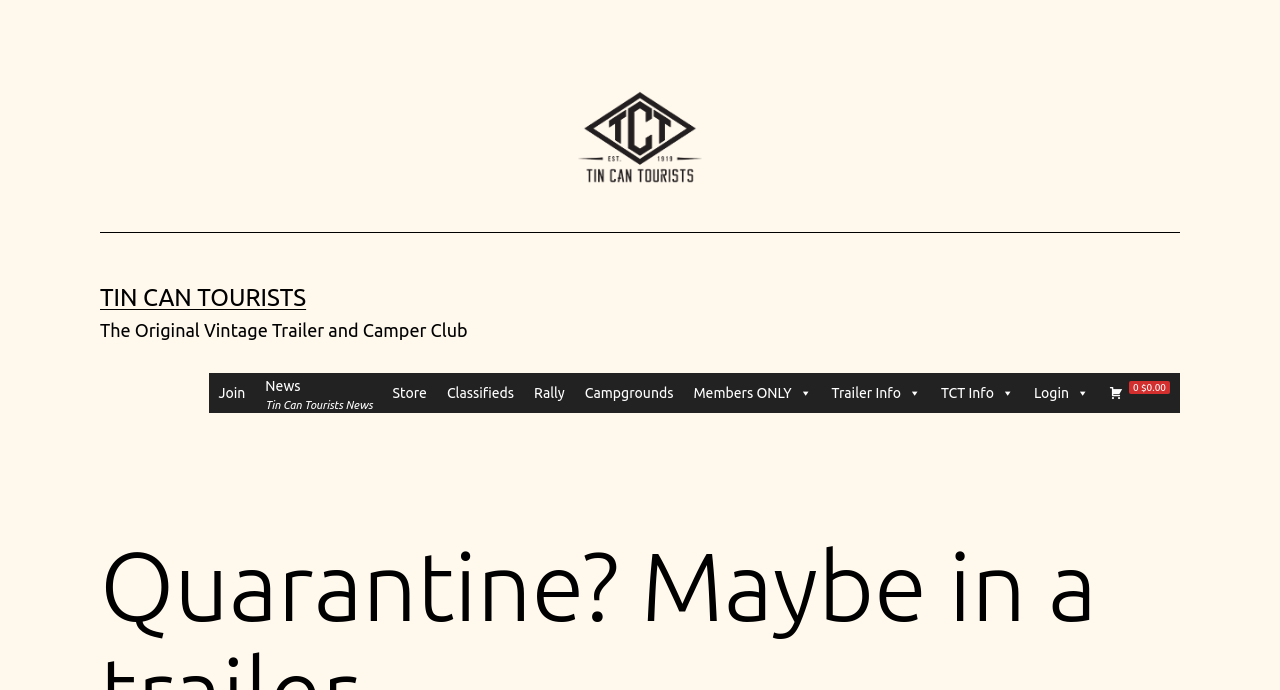Pinpoint the bounding box coordinates of the clickable area necessary to execute the following instruction: "Browse the Store". The coordinates should be given as four float numbers between 0 and 1, namely [left, top, right, bottom].

[0.299, 0.541, 0.341, 0.599]